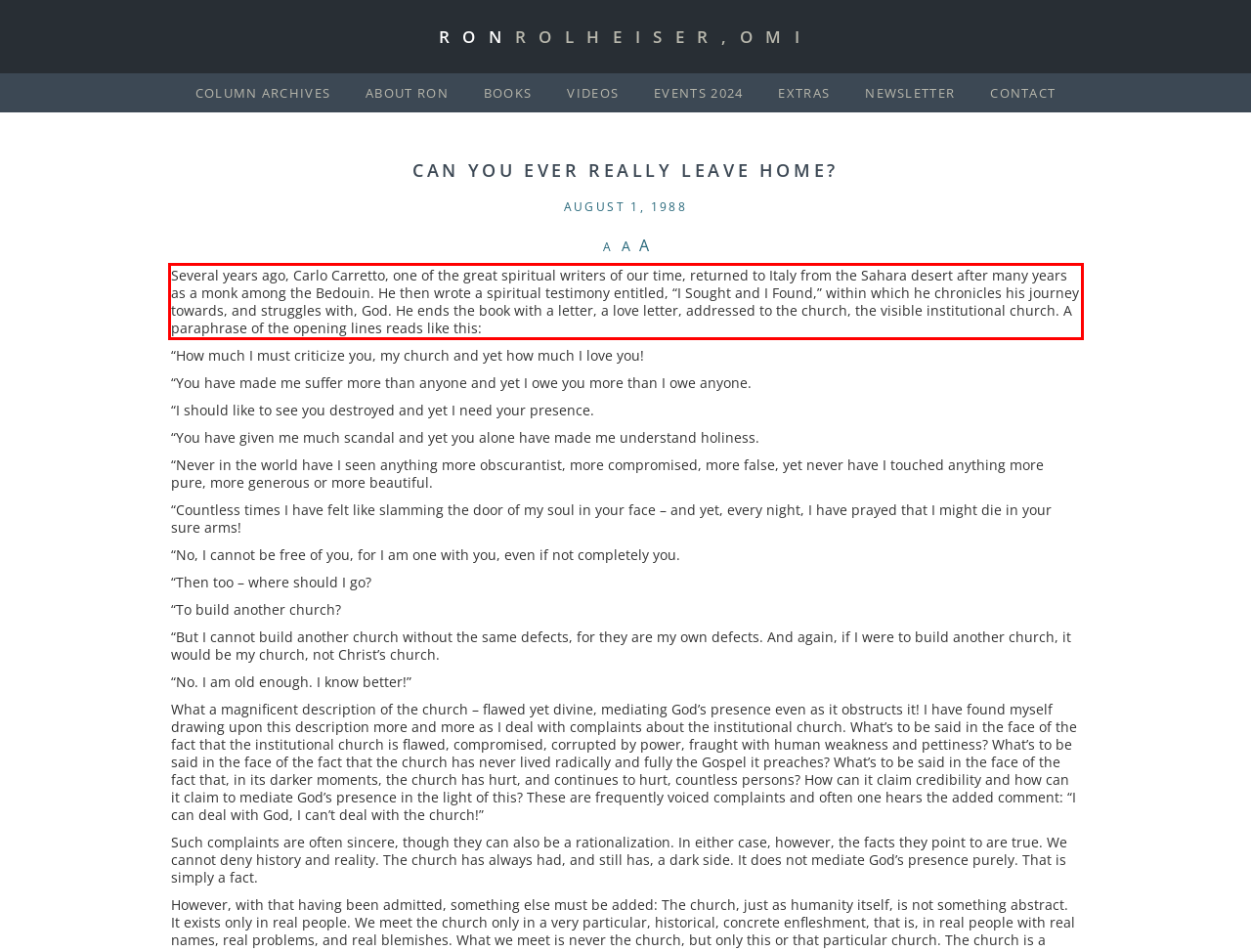Please use OCR to extract the text content from the red bounding box in the provided webpage screenshot.

Several years ago, Carlo Carretto, one of the great spiritual writers of our time, returned to Italy from the Sahara desert after many years as a monk among the Bedouin. He then wrote a spiritual testimony entitled, “I Sought and I Found,” within which he chronicles his journey towards, and struggles with, God. He ends the book with a letter, a love letter, addressed to the church, the visible institutional church. A paraphrase of the opening lines reads like this: